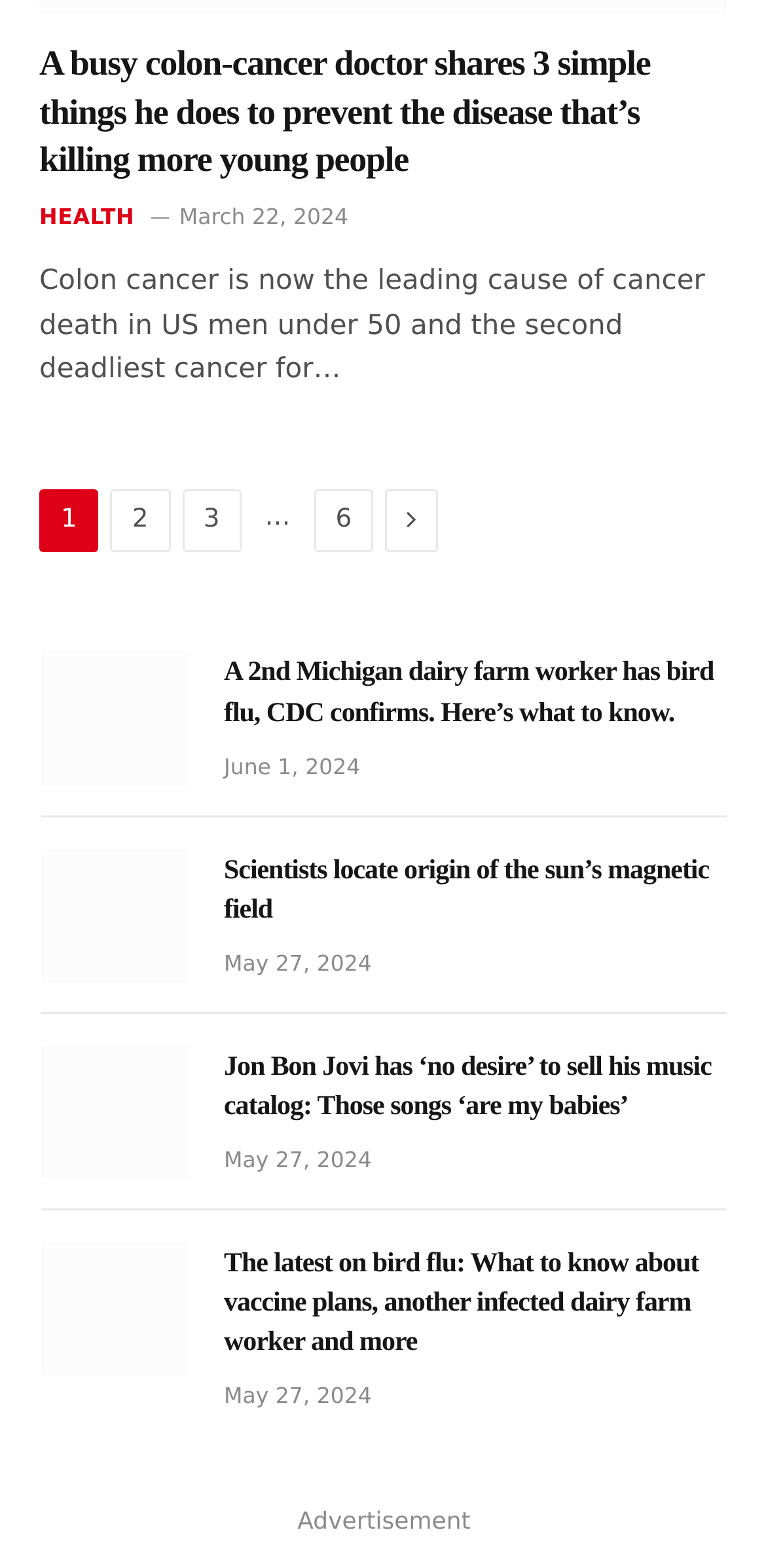Please identify the bounding box coordinates of the element's region that I should click in order to complete the following instruction: "Check the advertisement". The bounding box coordinates consist of four float numbers between 0 and 1, i.e., [left, top, right, bottom].

[0.388, 0.961, 0.614, 0.978]